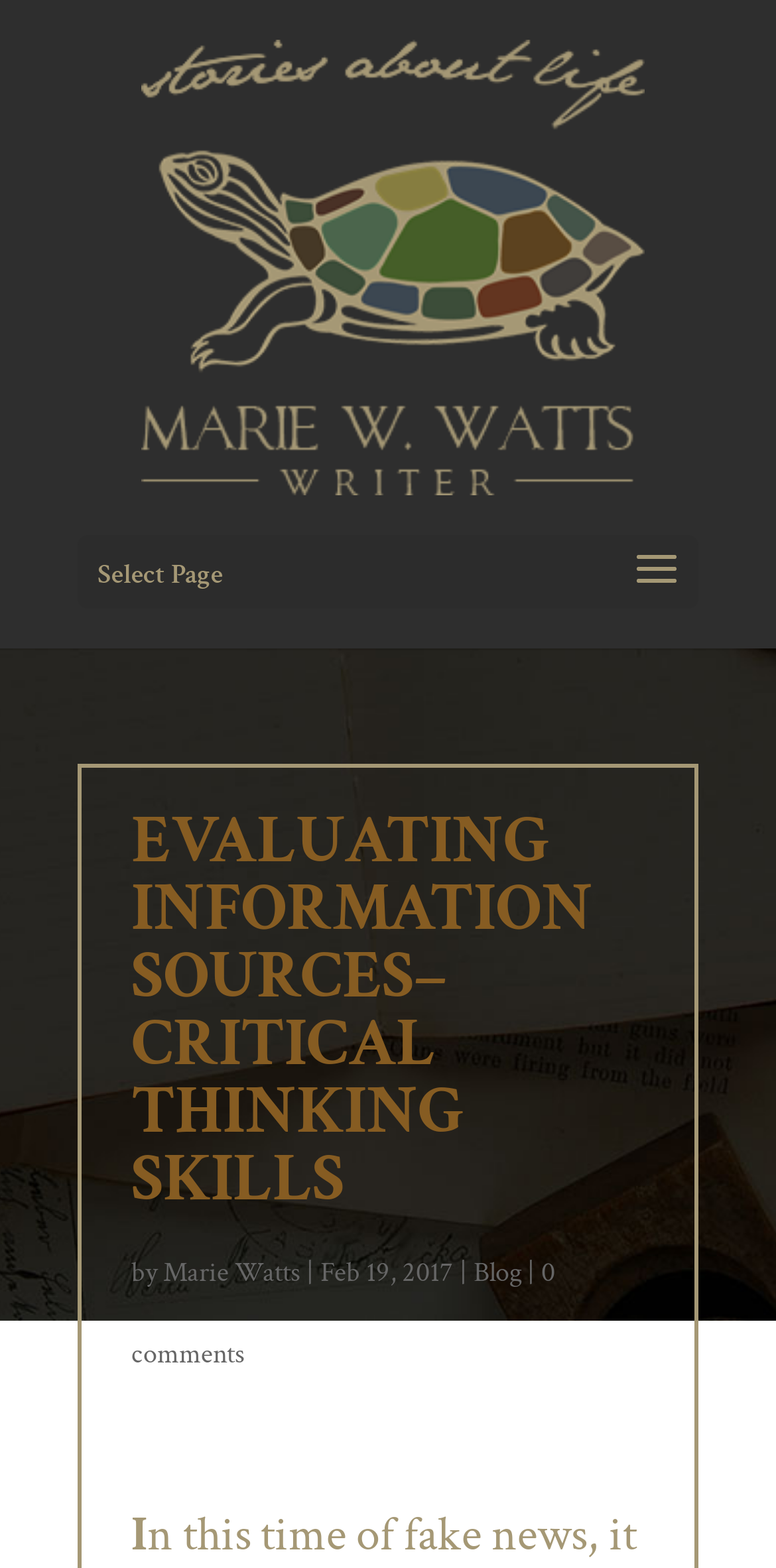Determine the bounding box coordinates of the clickable element to complete this instruction: "Share on Facebook". Provide the coordinates in the format of four float numbers between 0 and 1, [left, top, right, bottom].

[0.697, 0.597, 0.892, 0.623]